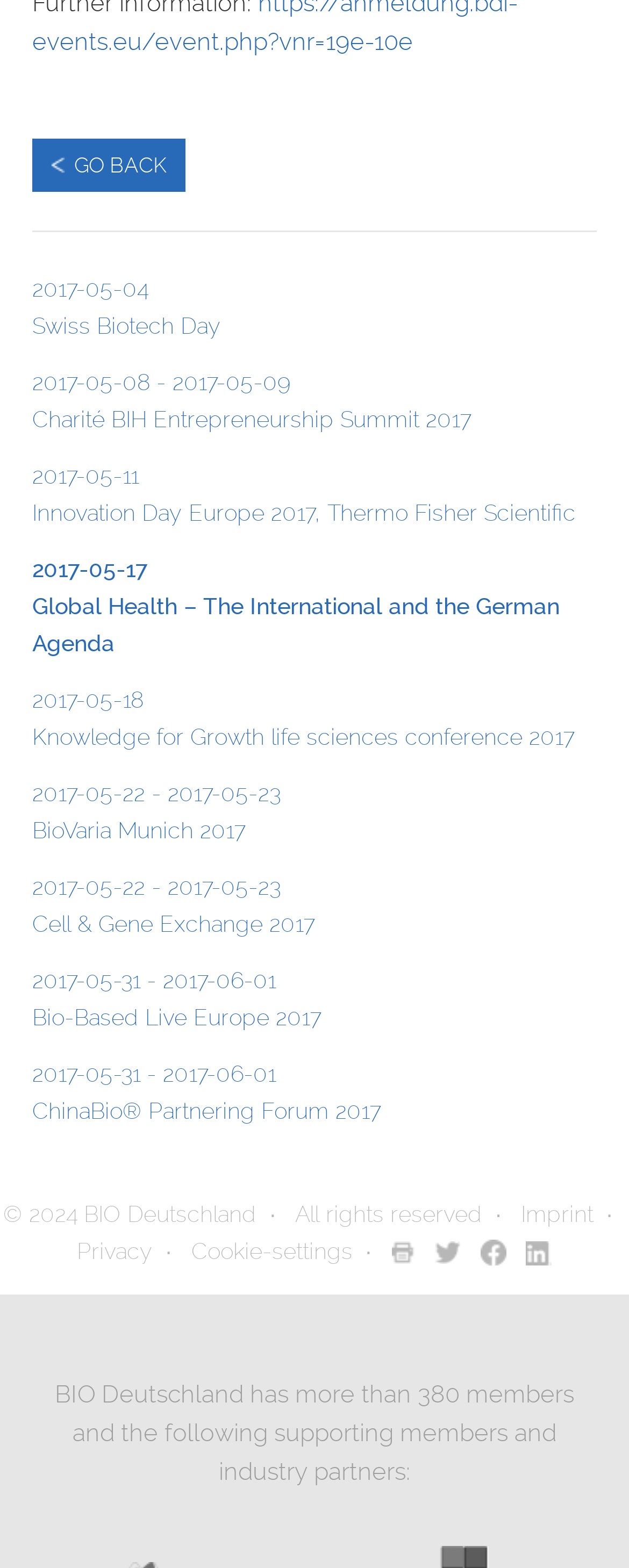How many members does BIO Deutschland have?
Please interpret the details in the image and answer the question thoroughly.

I found the StaticText element 'BIO Deutschland has more than 380' which indicates the number of members.